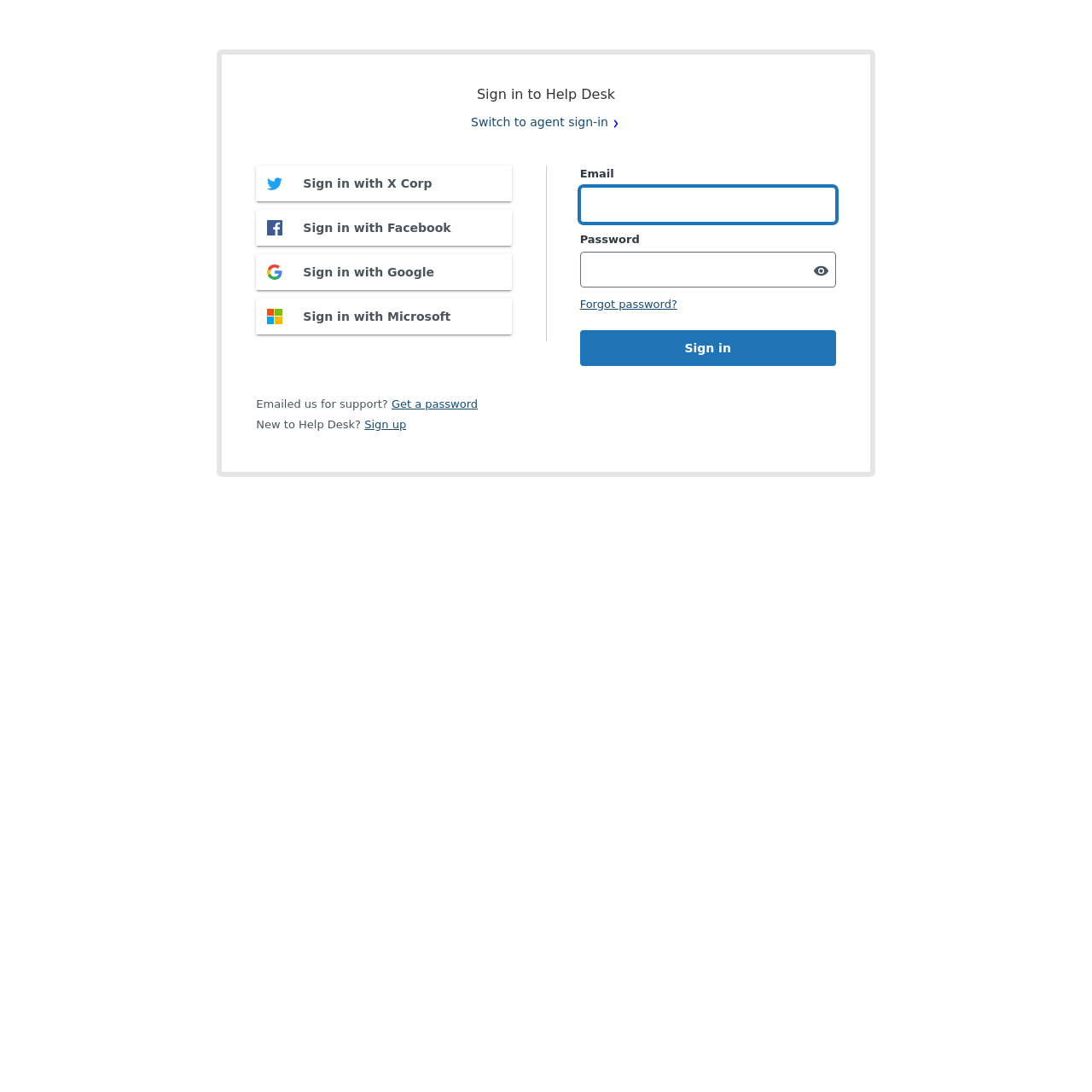Please identify the coordinates of the bounding box for the clickable region that will accomplish this instruction: "Enter email".

[0.531, 0.171, 0.765, 0.204]